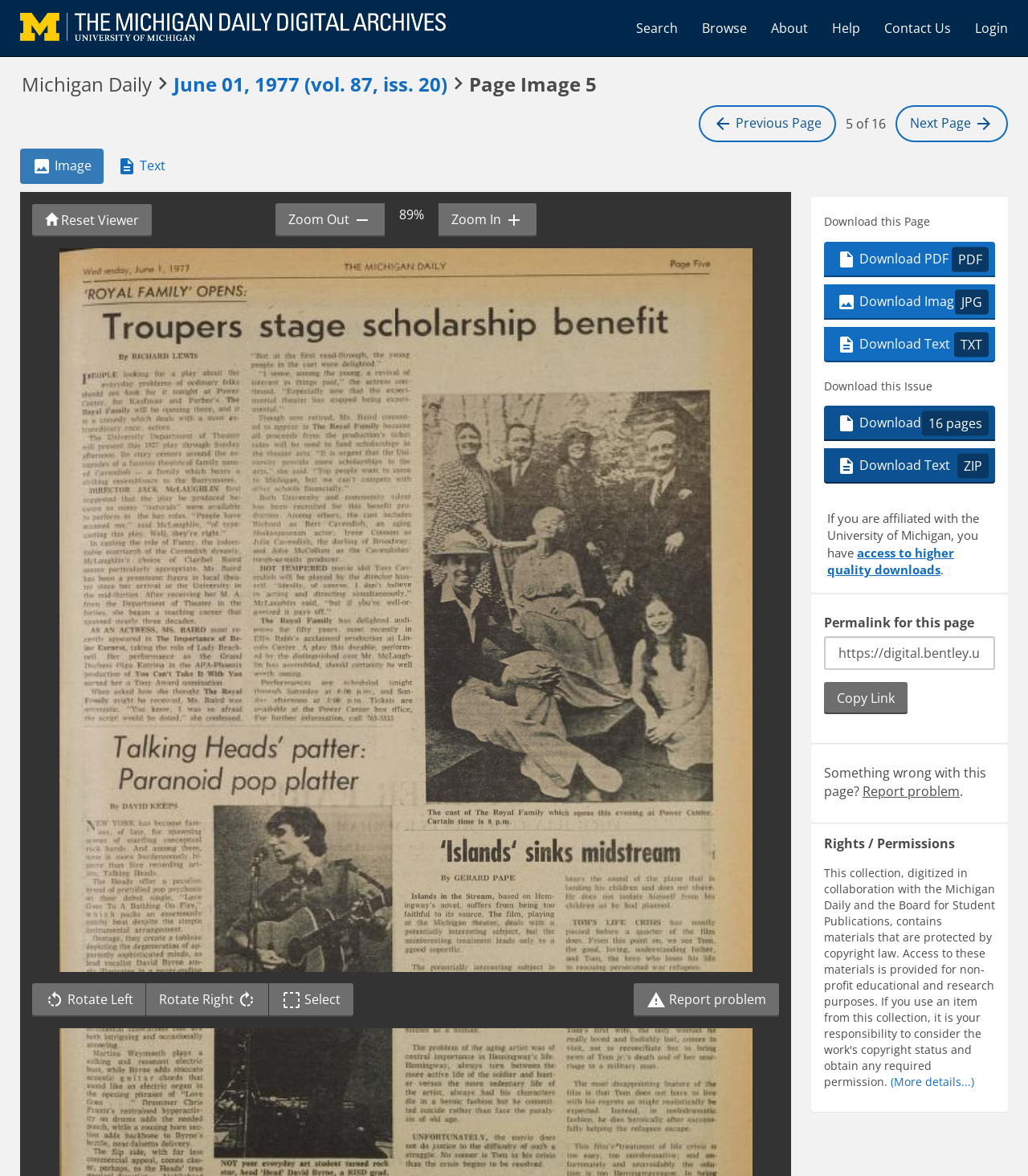Please find the bounding box for the following UI element description. Provide the coordinates in (top-left x, top-left y, bottom-right x, bottom-right y) format, with values between 0 and 1: Download Image JPG

[0.802, 0.242, 0.968, 0.272]